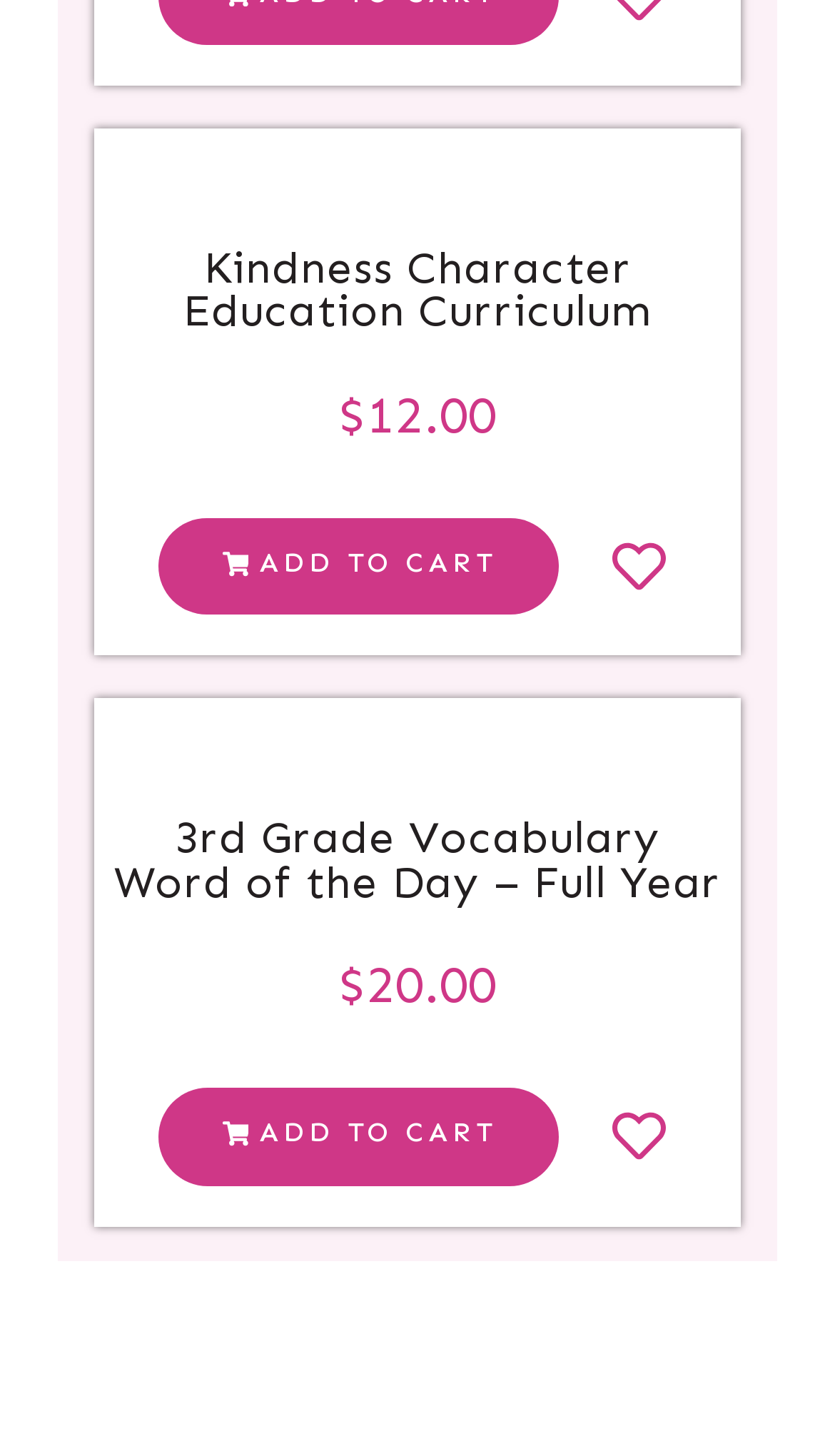Identify the bounding box coordinates for the UI element described as: "Pinterest". The coordinates should be provided as four floats between 0 and 1: [left, top, right, bottom].

[0.553, 0.802, 0.635, 0.849]